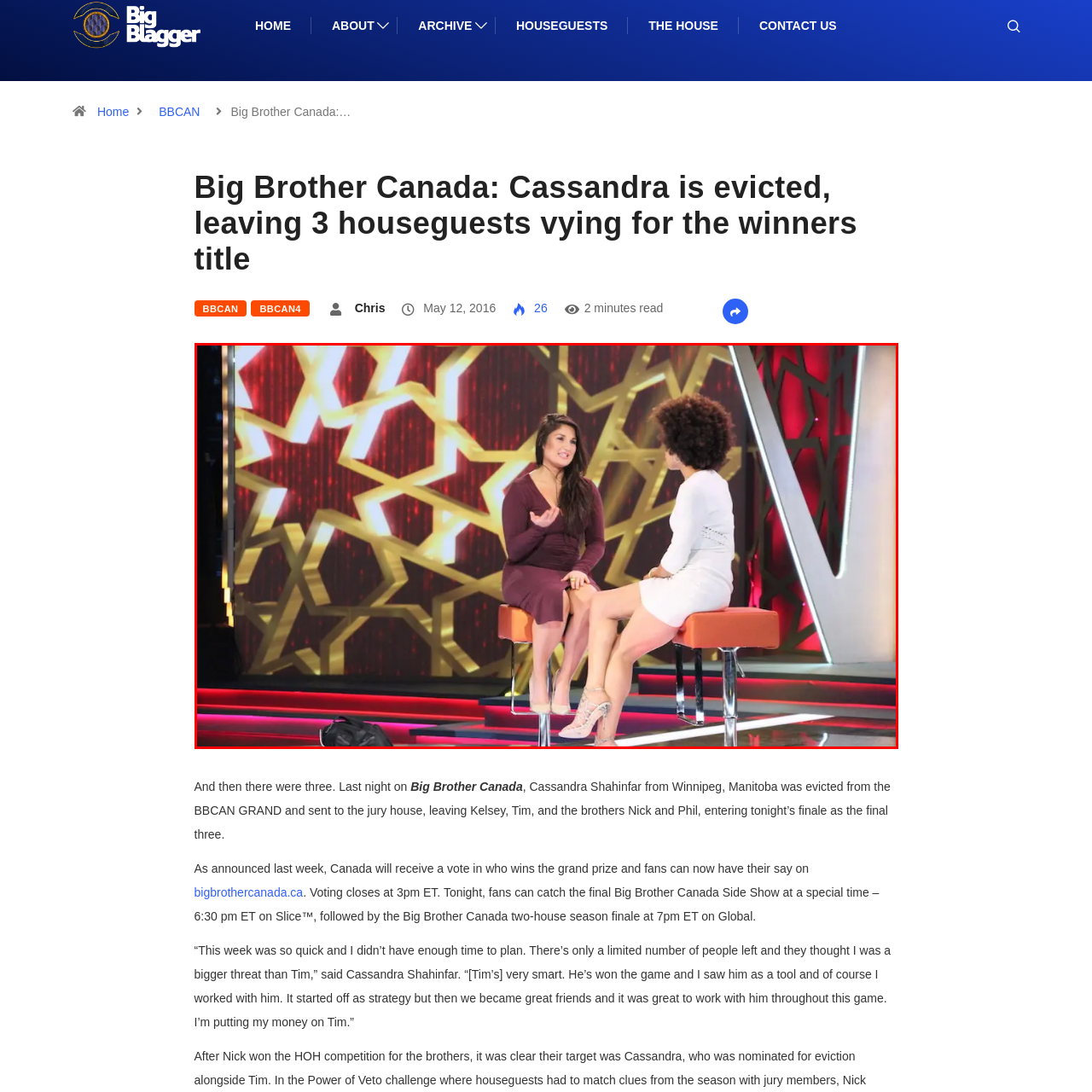Inspect the image surrounded by the red border and give a one-word or phrase answer to the question:
What is the shape of the stools the contestants are sitting on?

Modern